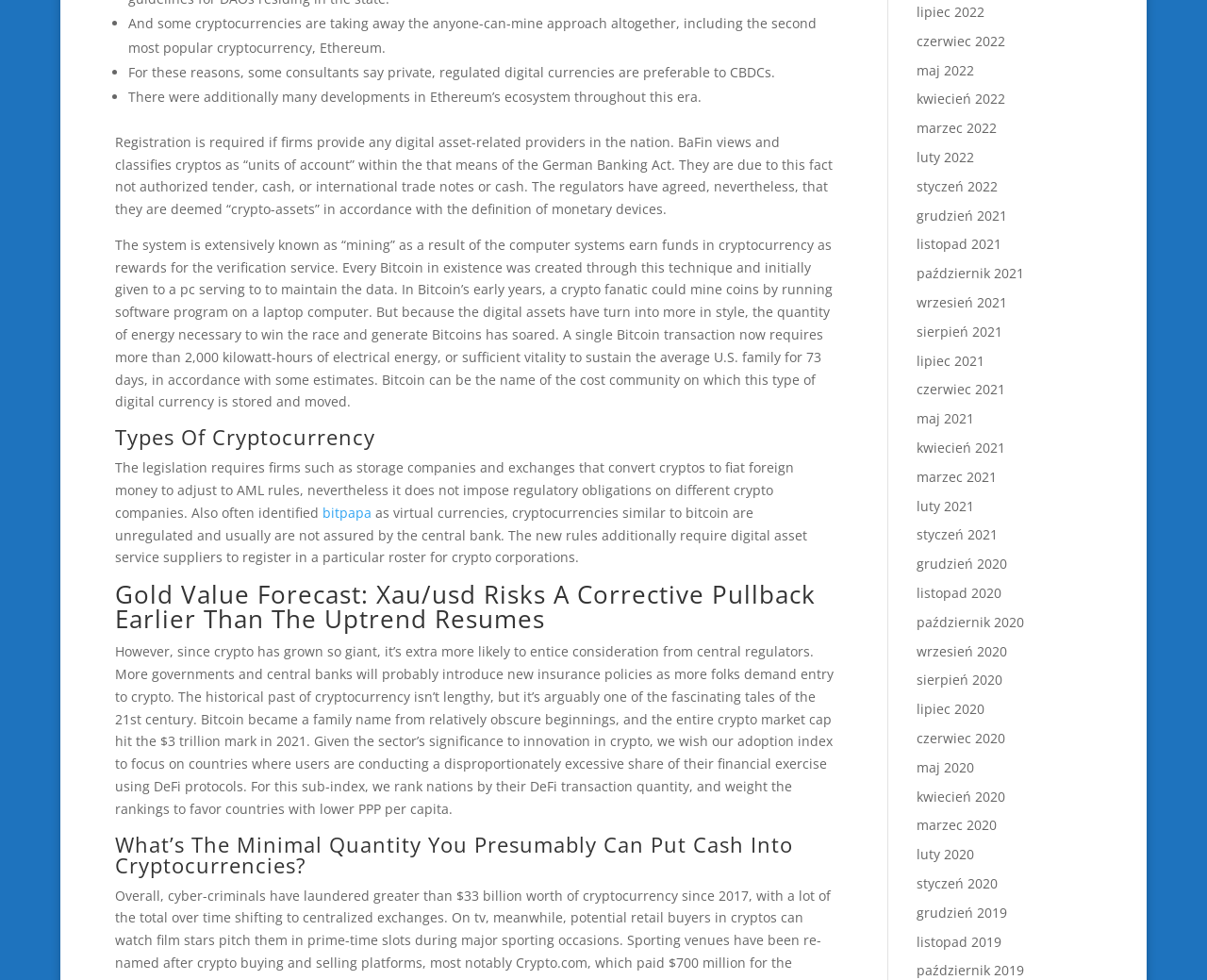Identify the bounding box for the described UI element. Provide the coordinates in (top-left x, top-left y, bottom-right x, bottom-right y) format with values ranging from 0 to 1: marzec 2020

[0.759, 0.833, 0.826, 0.851]